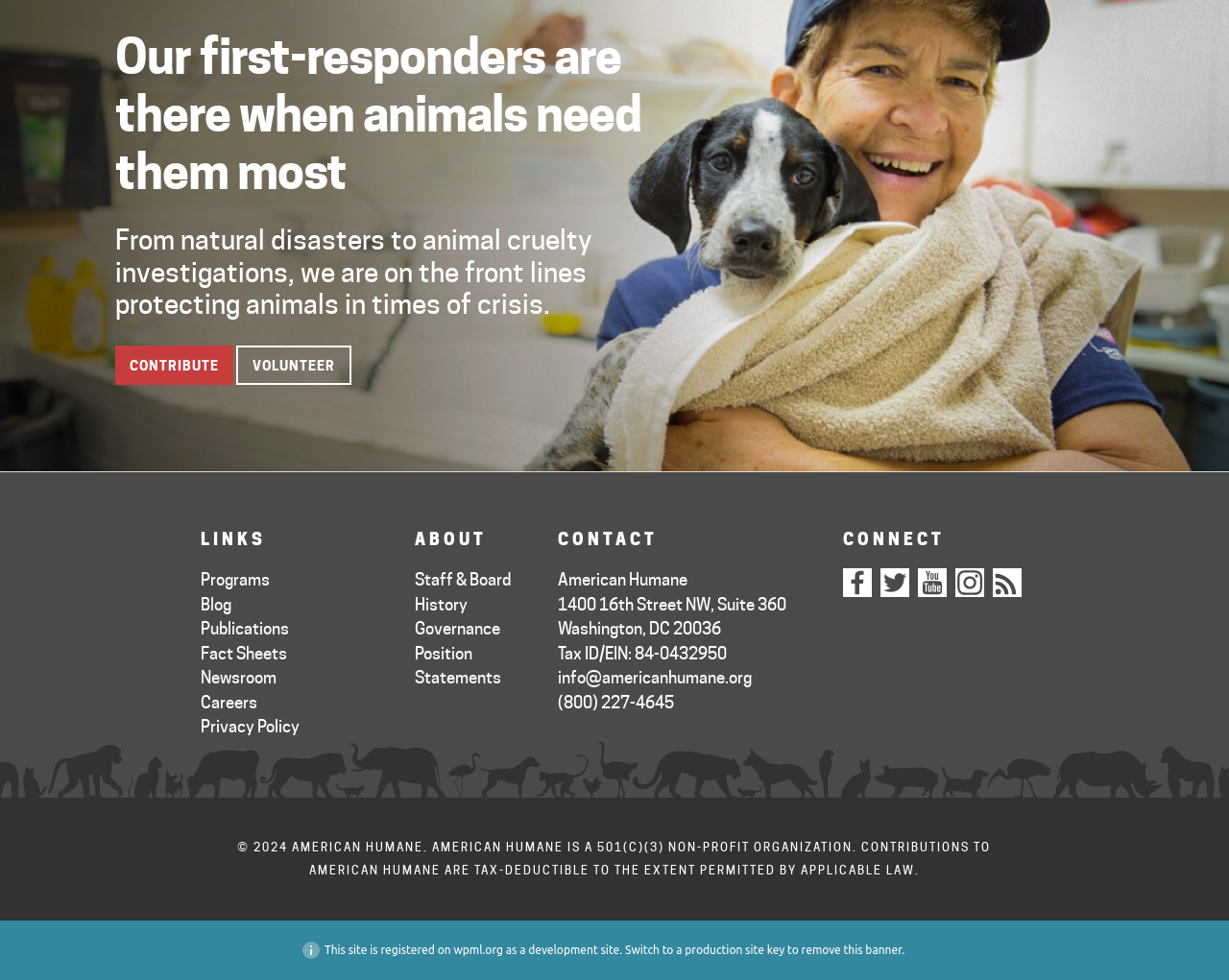Using the webpage screenshot and the element description Chinese brides, determine the bounding box coordinates. Specify the coordinates in the format (top-left x, top-left y, bottom-right x, bottom-right y) with values ranging from 0 to 1.

None